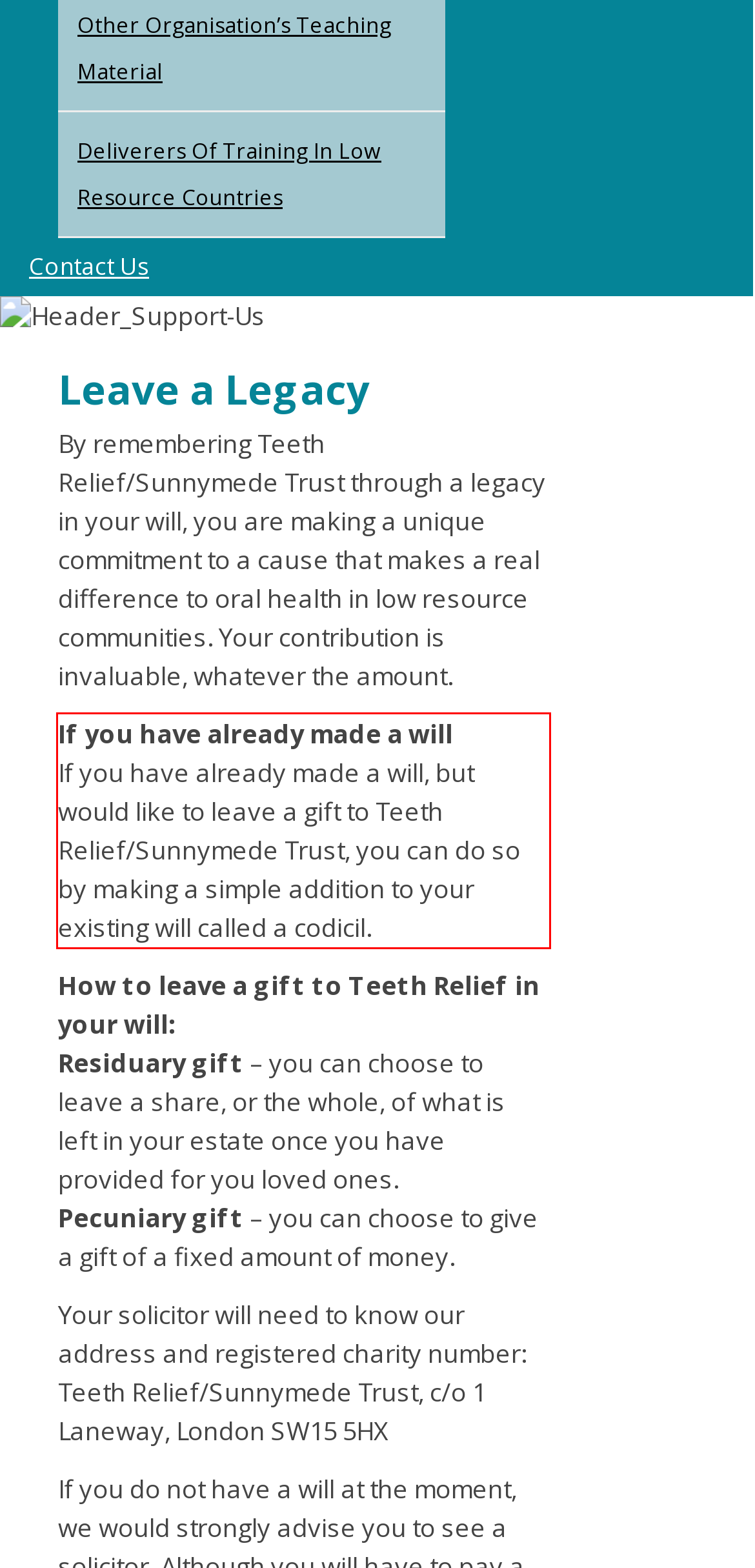Using the provided webpage screenshot, recognize the text content in the area marked by the red bounding box.

If you have already made a will If you have already made a will, but would like to leave a gift to Teeth Relief/Sunnymede Trust, you can do so by making a simple addition to your existing will called a codicil.